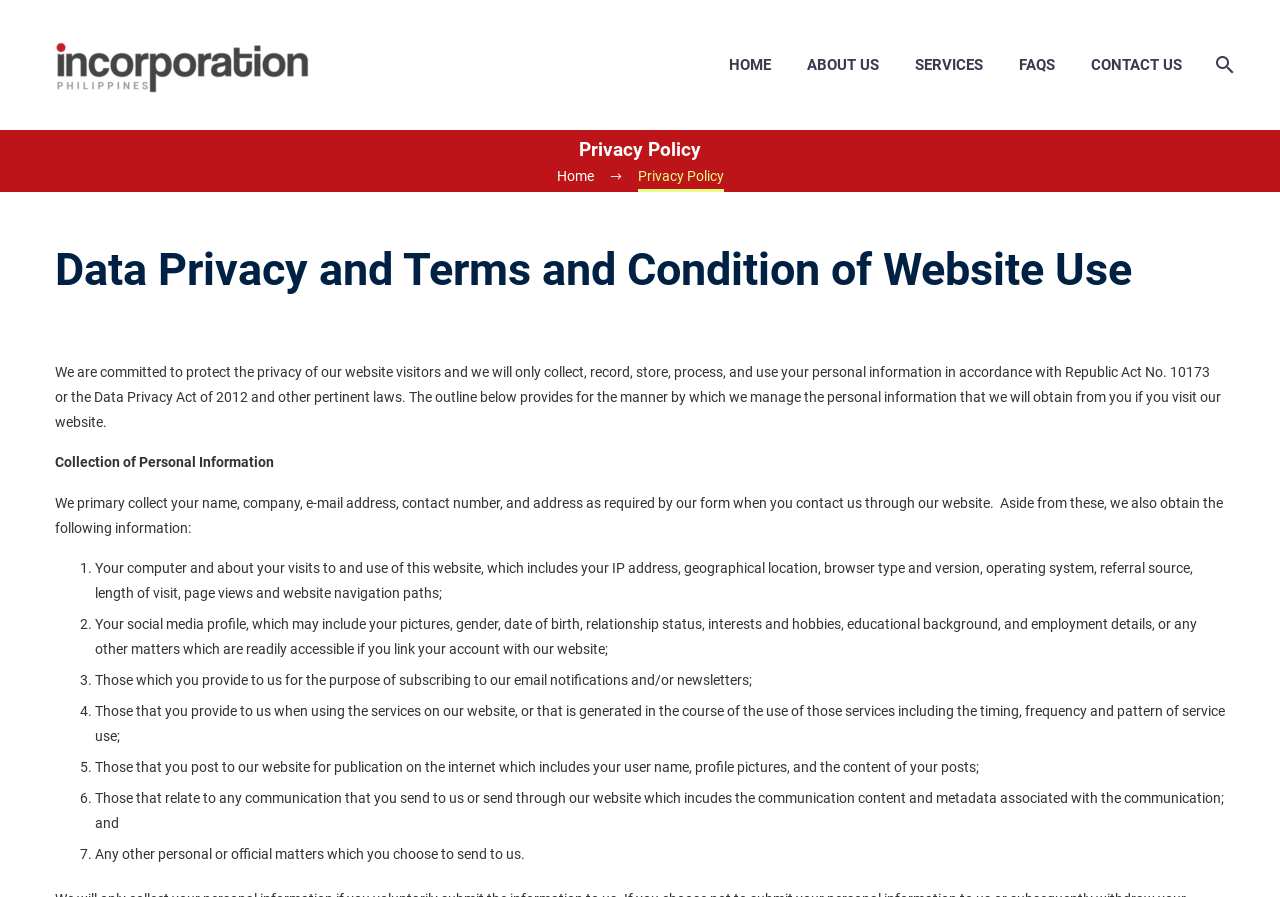How does the website obtain personal information?
Analyze the screenshot and provide a detailed answer to the question.

The website obtains personal information through various means, including website forms, user interactions, and social media profiles, as well as through the use of services on the website, as stated in the privacy policy section.